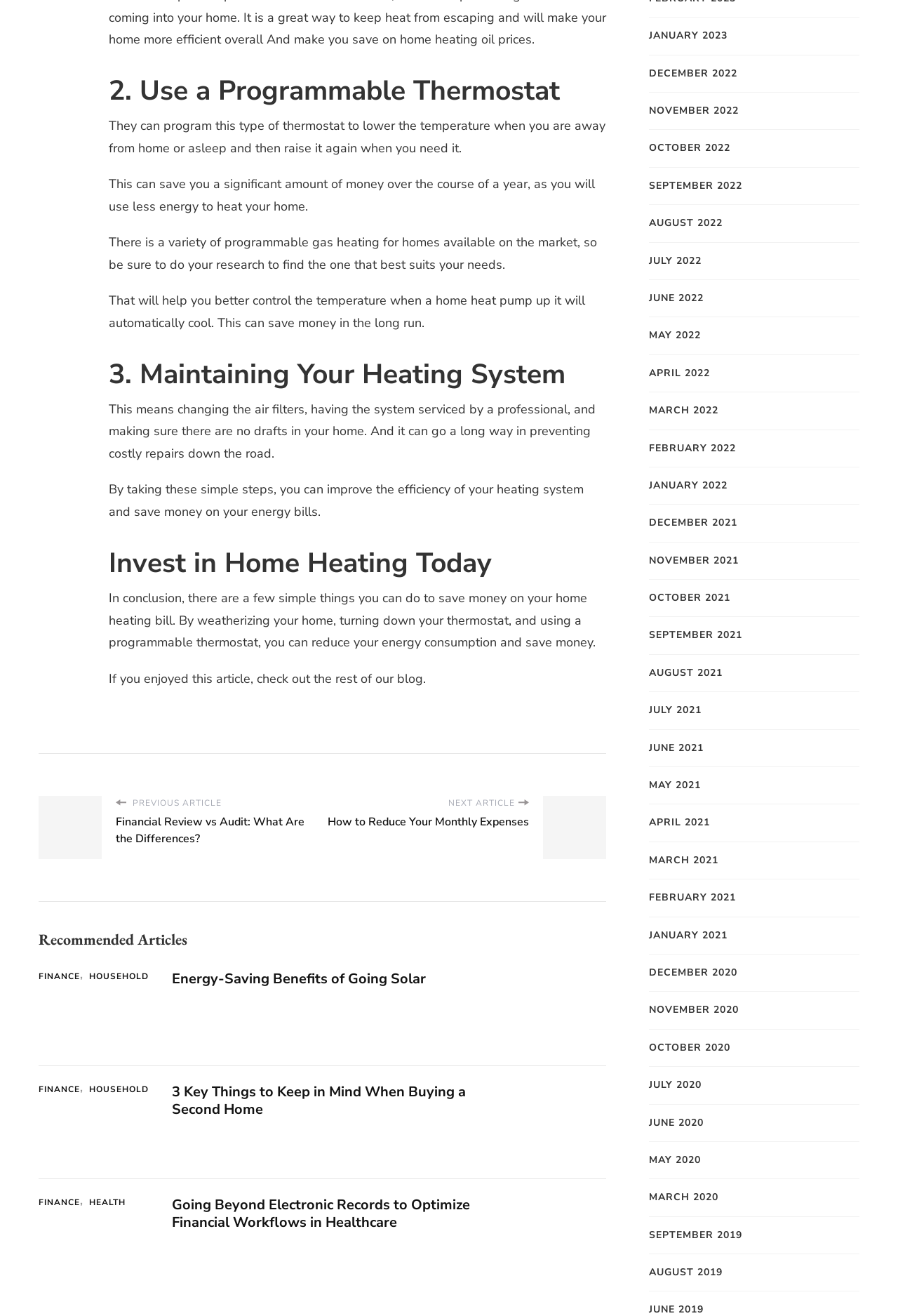Answer the question below using just one word or a short phrase: 
How many recommended articles are listed?

3